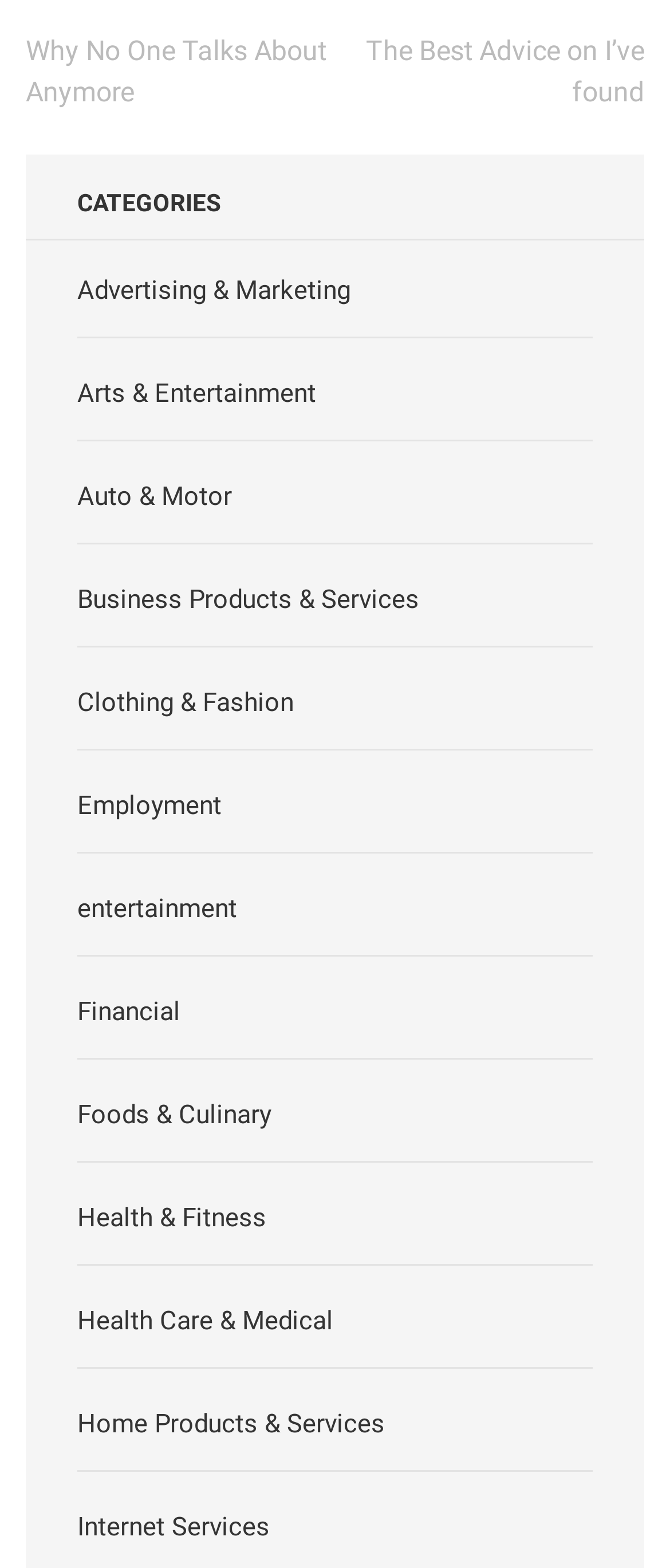Use a single word or phrase to answer this question: 
What is the position of the 'Employment' category on the webpage?

Sixth